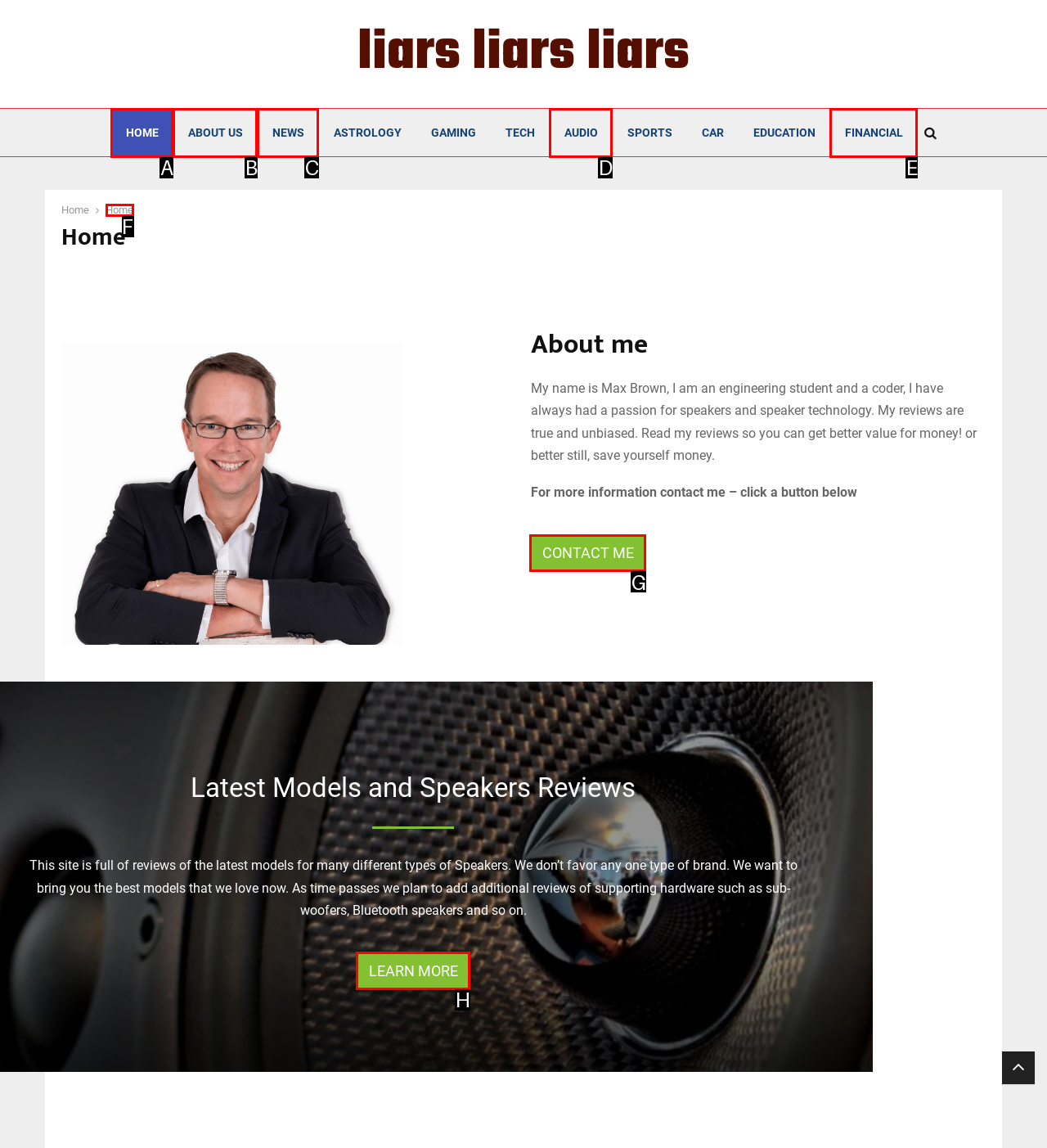Identify the UI element that corresponds to this description: LEARN MORE
Respond with the letter of the correct option.

H